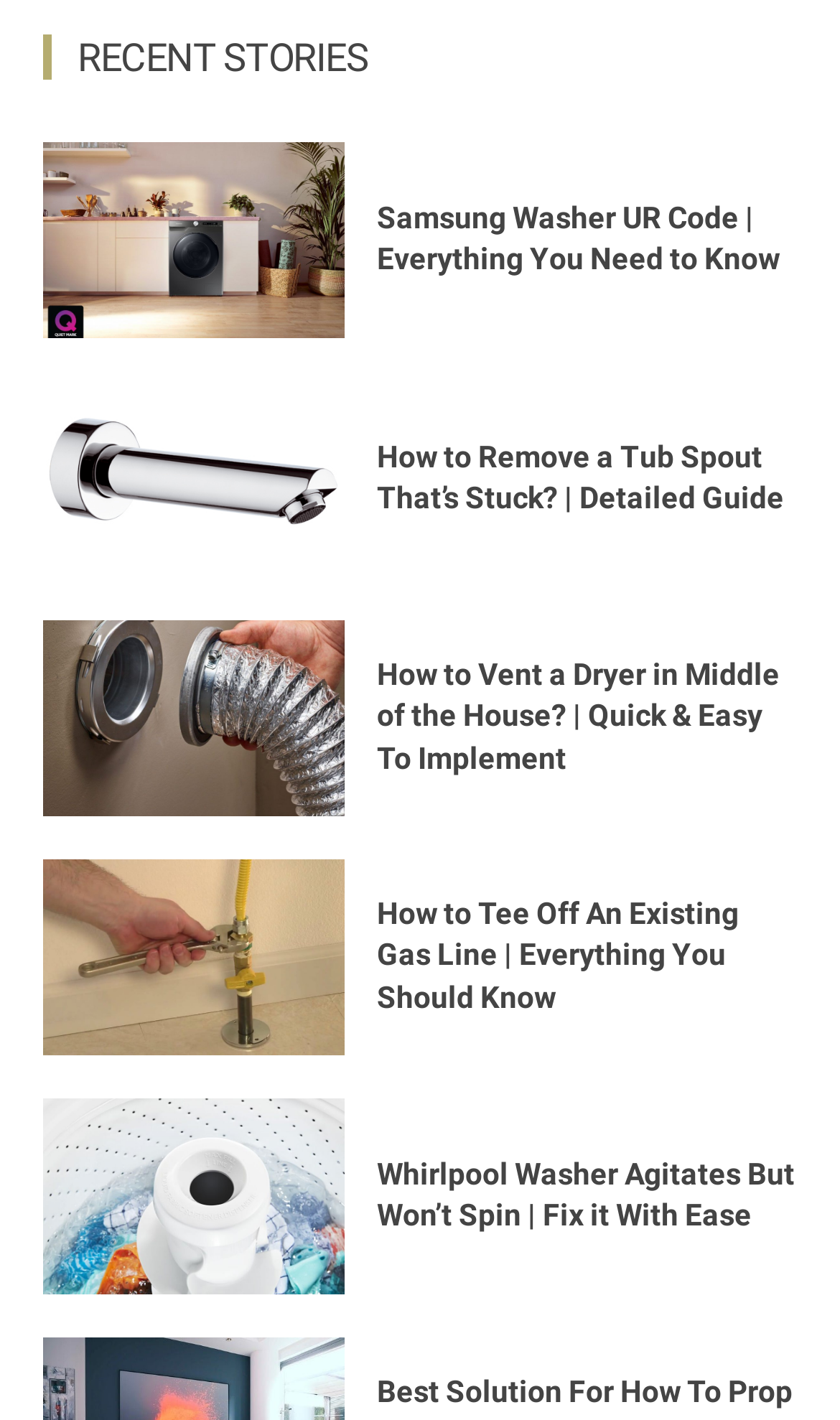Please give a succinct answer using a single word or phrase:
What is the vertical position of the third link relative to the second link?

Below